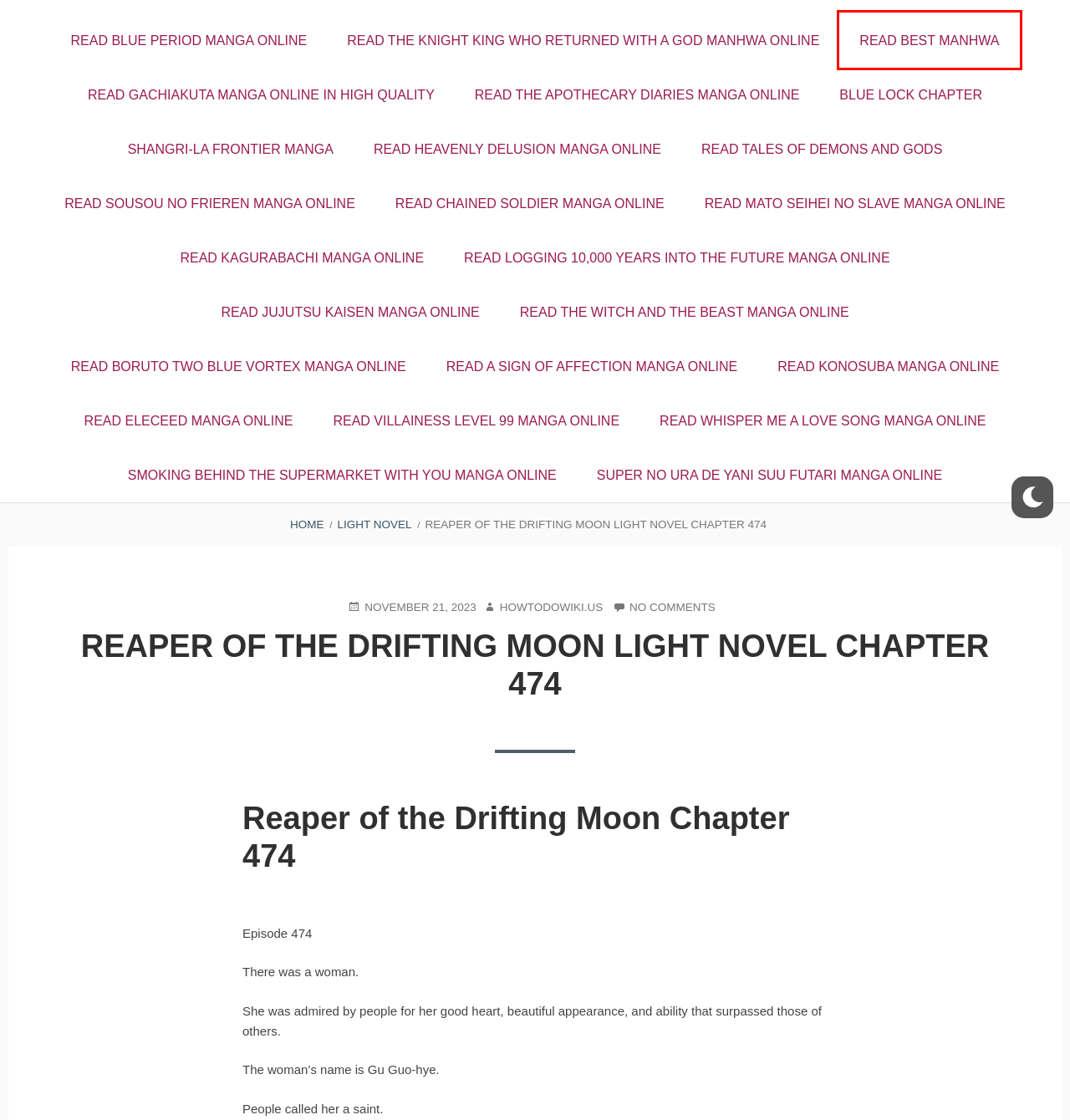A screenshot of a webpage is given, featuring a red bounding box around a UI element. Please choose the webpage description that best aligns with the new webpage after clicking the element in the bounding box. These are the descriptions:
A. Smoking Behind the Supermarket with You Manga Online
B. Chained Soldier Manga Online
C. Read Best Manhwa
D. Jujutsu Kaisen – Read Jujutsu Kaisen Manga Online
E. Read Boruto Two Blue Vortex Manga Online
F. Eleceed Manga Online
G. Villainess Level 99 Manga Online
H. The Witch and the Beast Manga Online

C